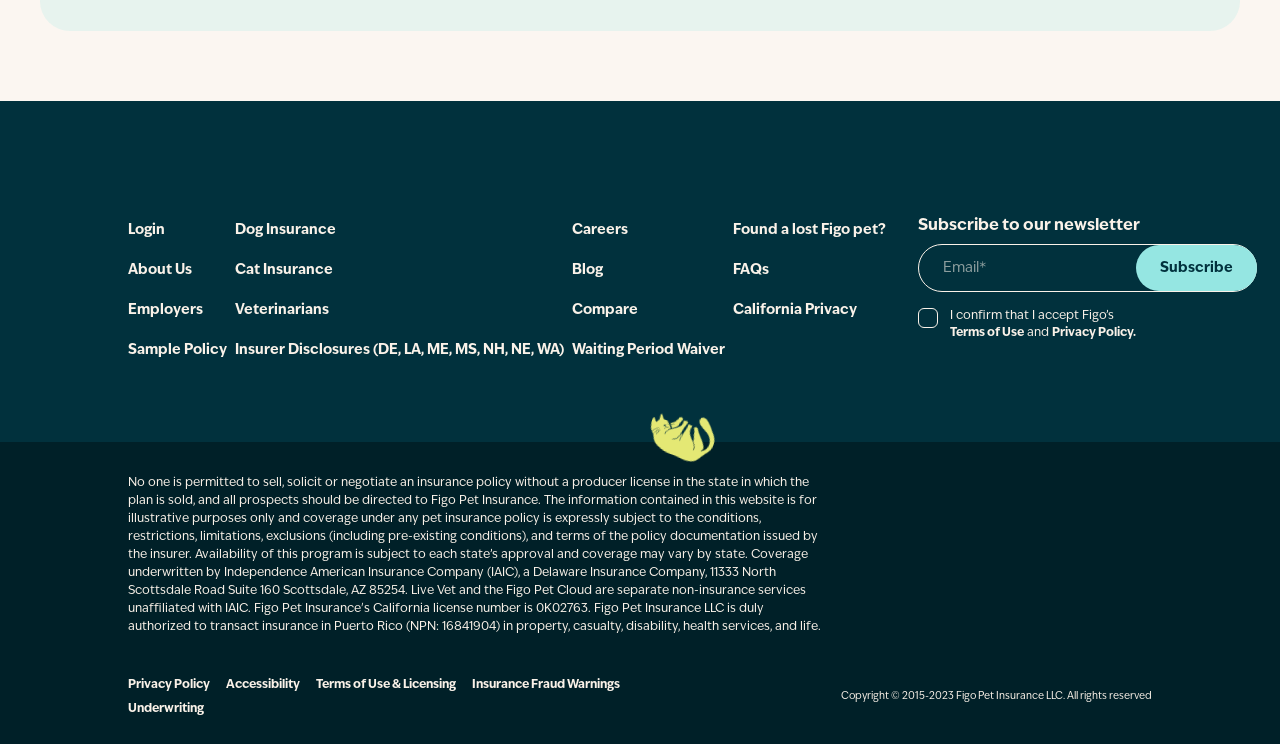Find and specify the bounding box coordinates that correspond to the clickable region for the instruction: "Subscribe to the newsletter".

[0.888, 0.33, 0.982, 0.392]